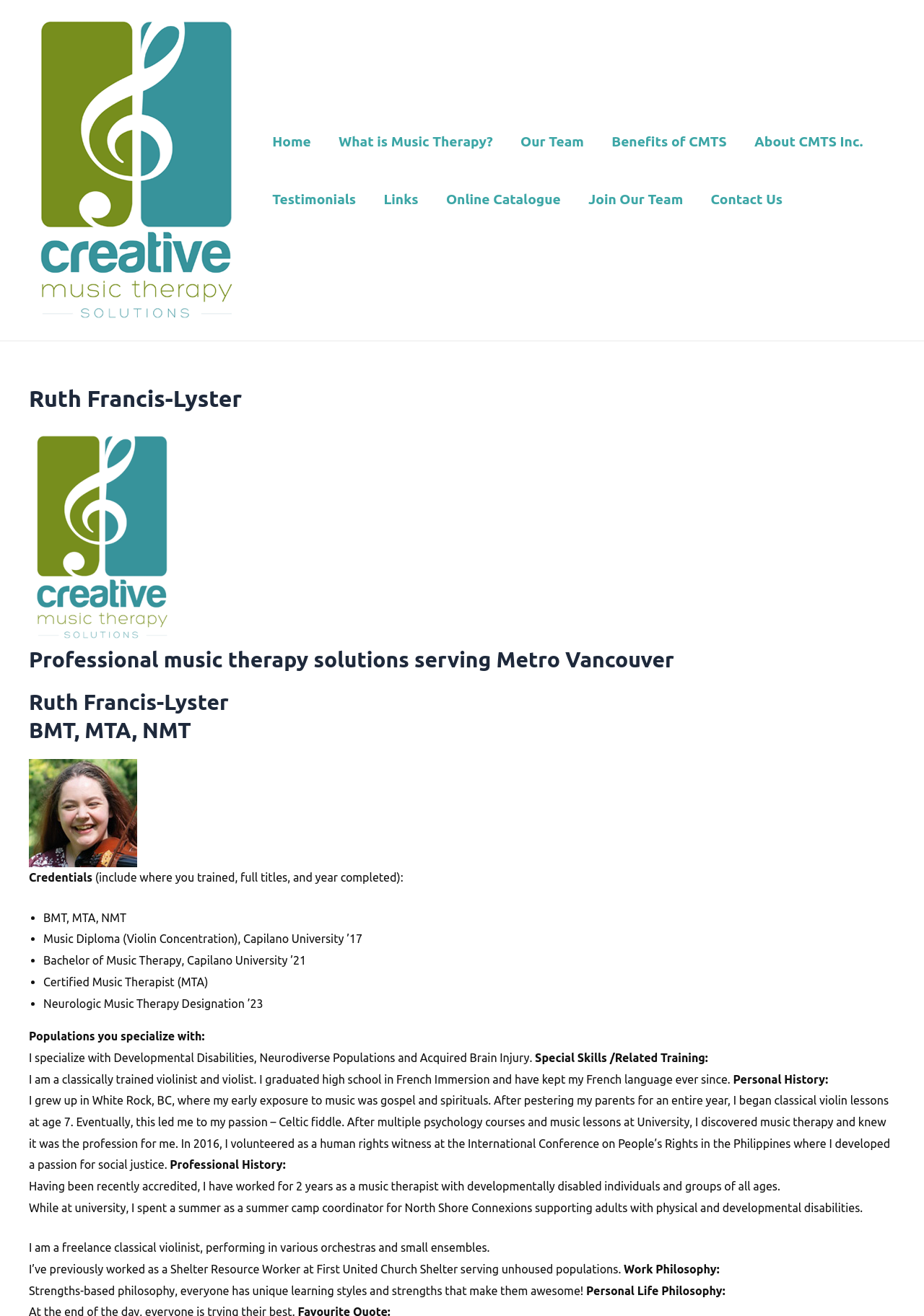What is the name of the organization?
Please respond to the question thoroughly and include all relevant details.

The answer can be found in the link element 'Creative Music Therapy Solutions' which is located at the top of the webpage, indicating that the organization is Creative Music Therapy Solutions.